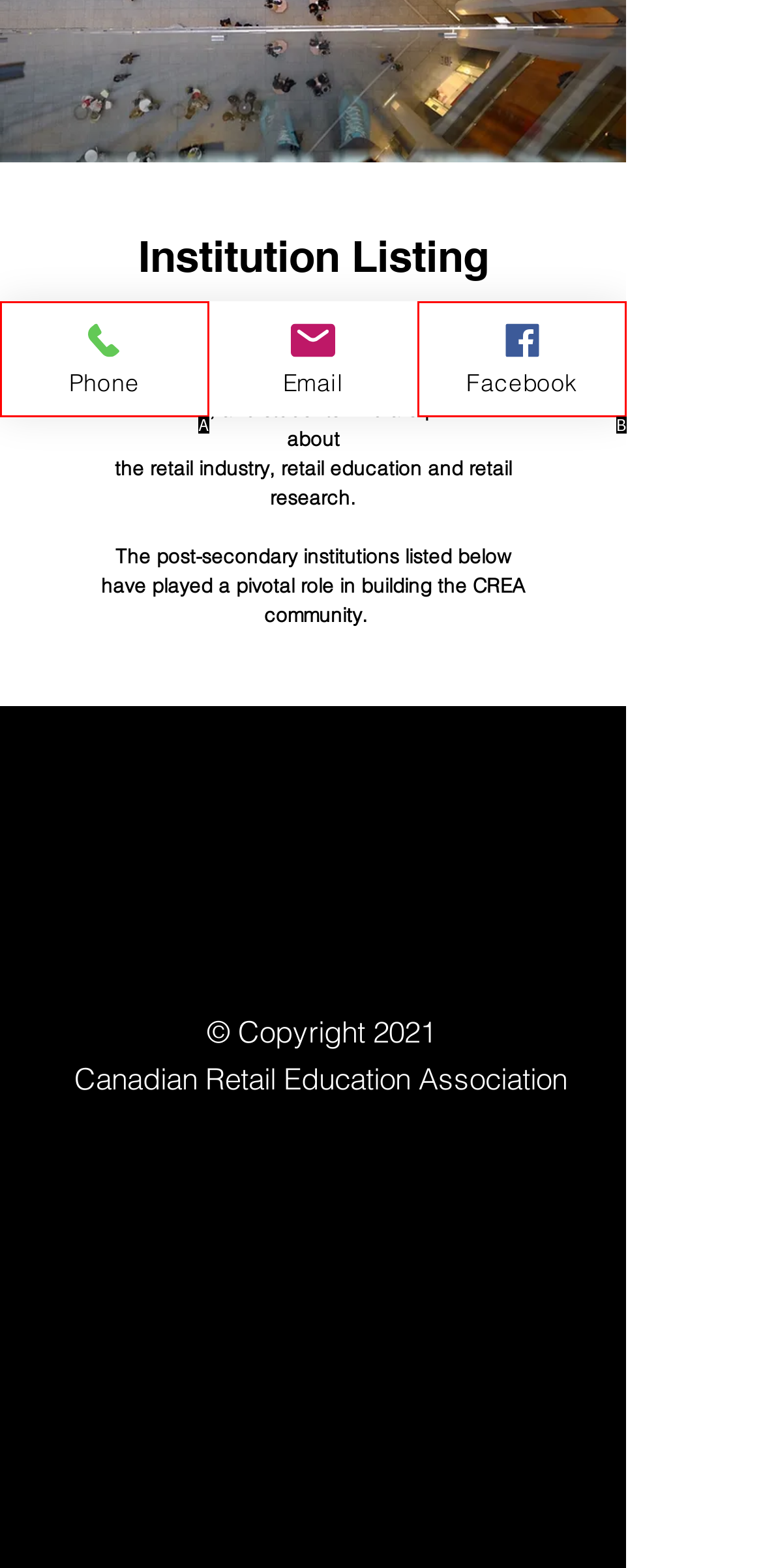Match the HTML element to the description: Facebook. Respond with the letter of the correct option directly.

B